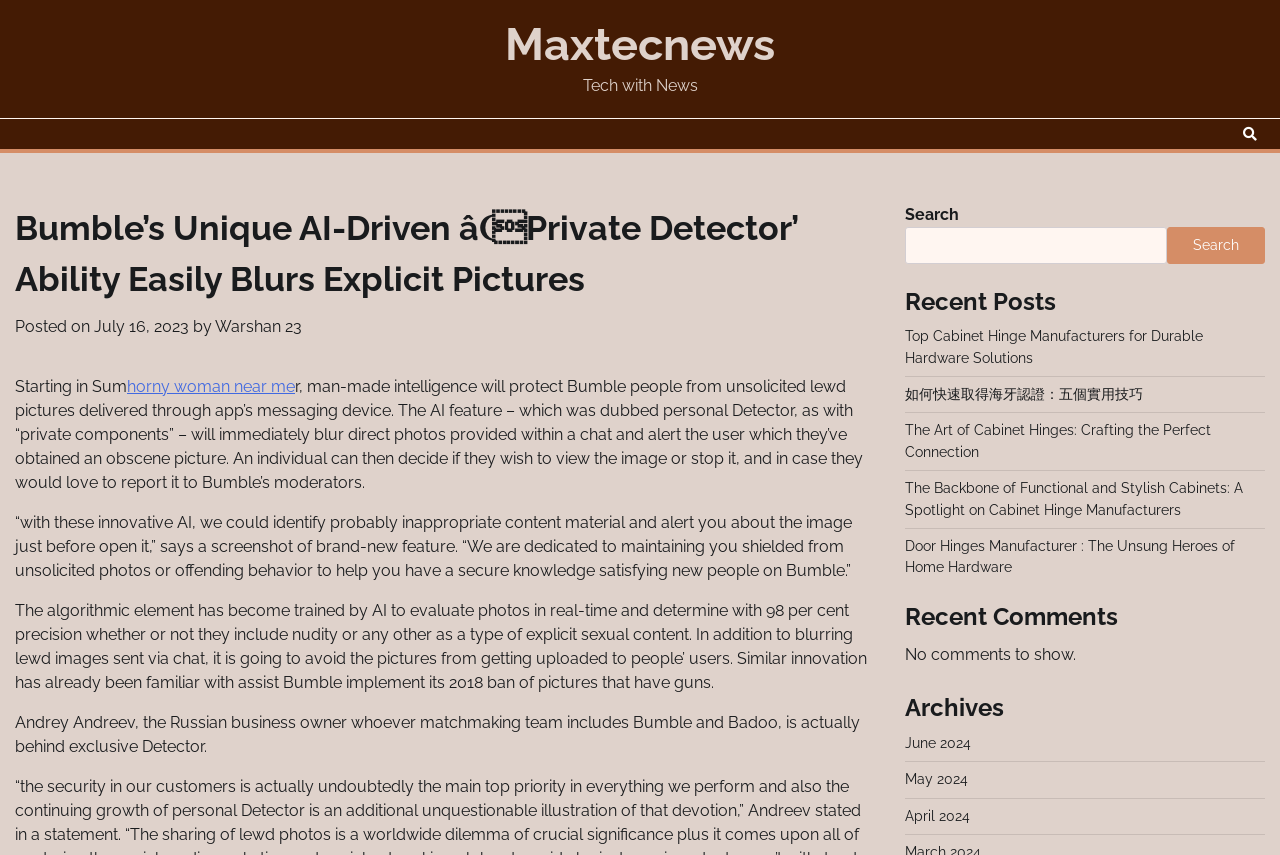Create a detailed narrative of the webpage’s visual and textual elements.

This webpage is an article from Maxtecnews, a technology news website. At the top, there is a link to the website's homepage, followed by a header that reads "Tech with News". On the top right corner, there is a search bar with a magnifying glass icon.

The main article is titled "Bumble's Unique AI-Driven 'Private Detector' Ability Easily Blurs Explicit Pictures" and is dated July 16, 2023. The article discusses how Bumble, a dating app, is using artificial intelligence to protect its users from unsolicited lewd pictures. The AI feature, called "Private Detector", can identify explicit content with 98% accuracy and blur it out, giving users the option to view or report it.

The article is divided into several paragraphs, with quotes from Bumble's moderators and information about the algorithm's training and functionality. There is also a mention of Andrey Andreev, the Russian businessman behind the feature.

On the right side of the page, there are several sections, including "Recent Posts", which lists four article links, and "Recent Comments", which currently has no comments. Below that, there is an "Archives" section, which lists links to past months, including June, May, and April 2024.